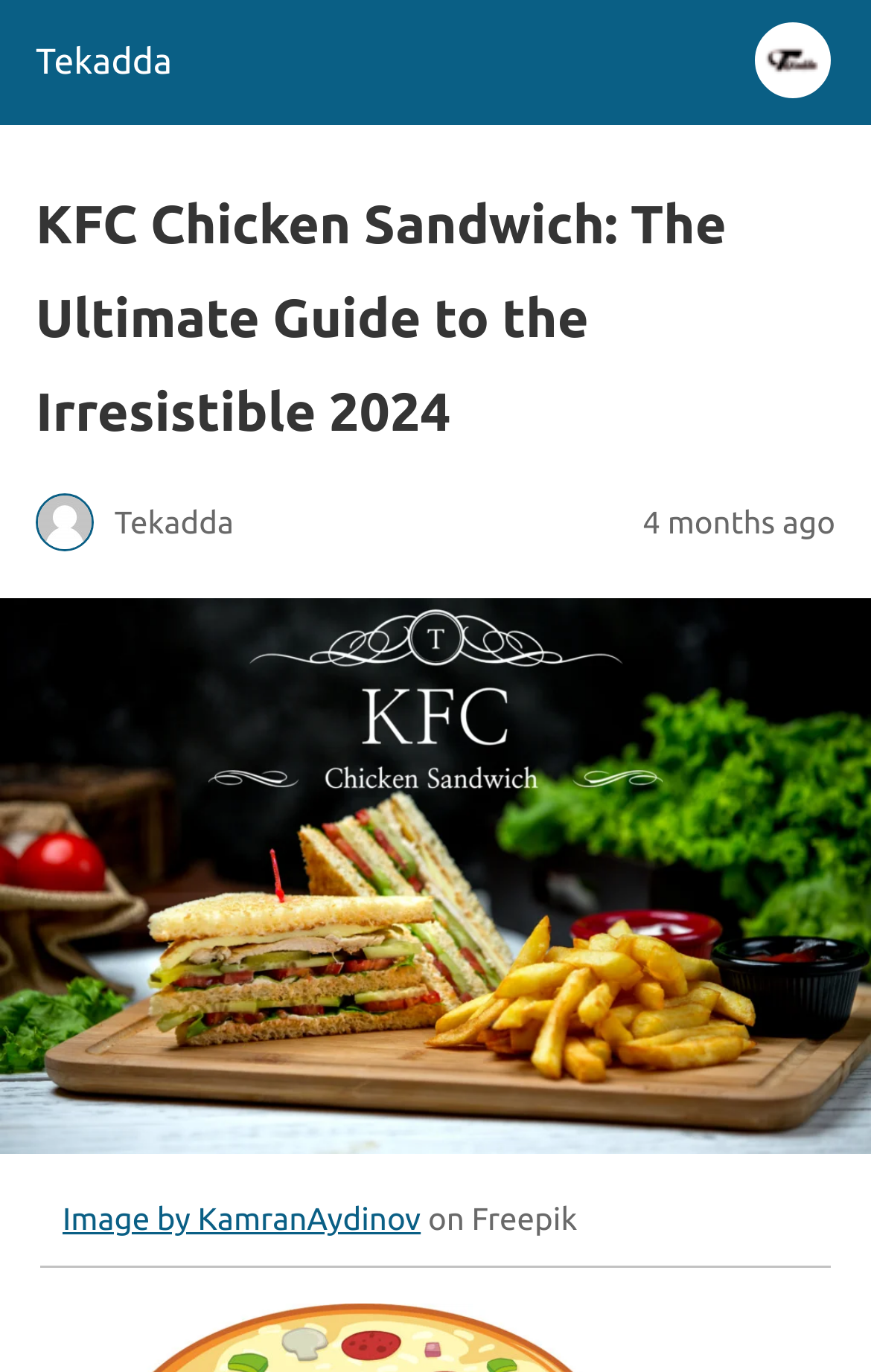Identify the bounding box coordinates for the UI element that matches this description: "Image by KamranAydinov".

[0.072, 0.875, 0.483, 0.901]